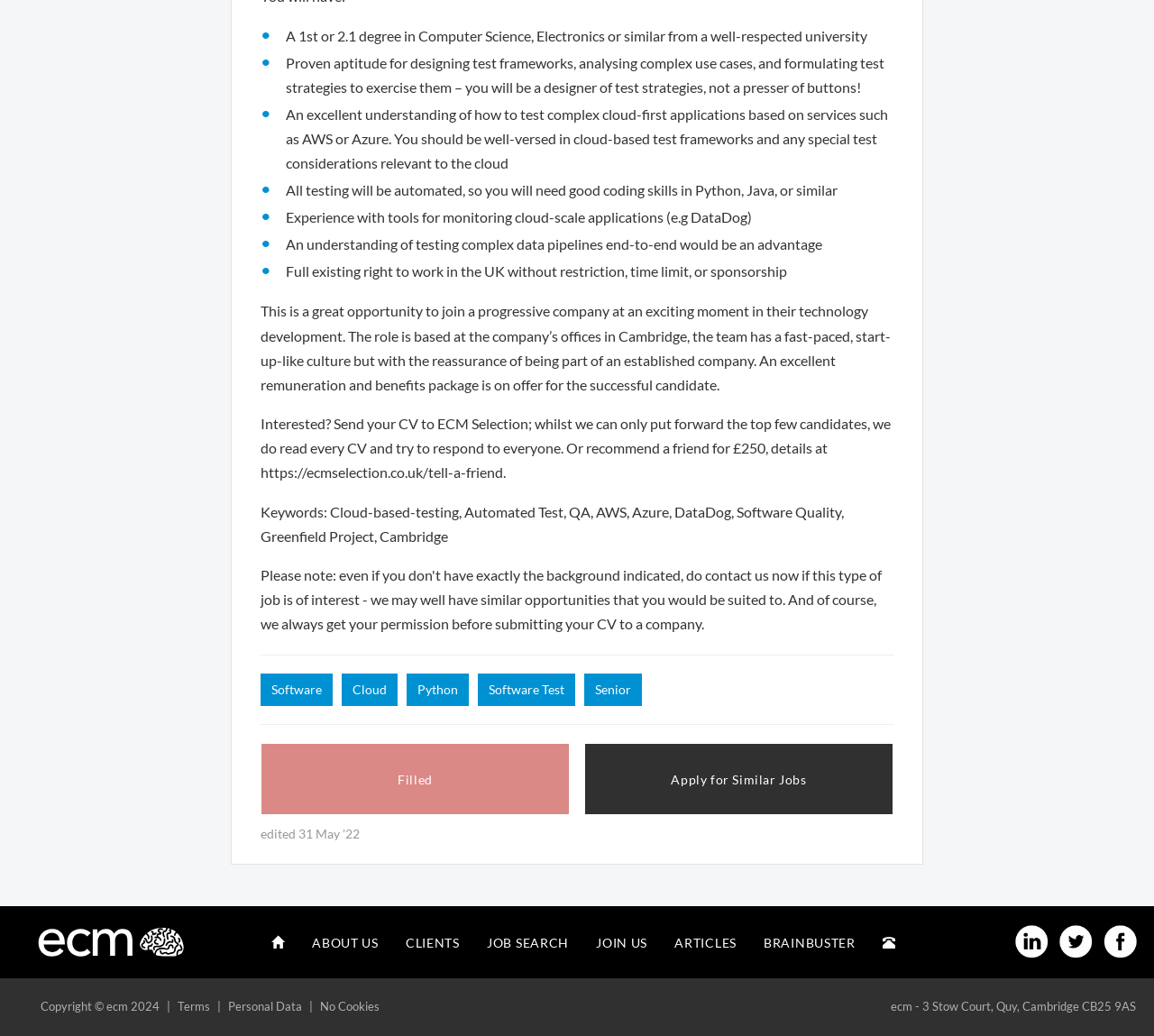Please predict the bounding box coordinates of the element's region where a click is necessary to complete the following instruction: "Click the 'Software' link". The coordinates should be represented by four float numbers between 0 and 1, i.e., [left, top, right, bottom].

[0.226, 0.65, 0.288, 0.681]